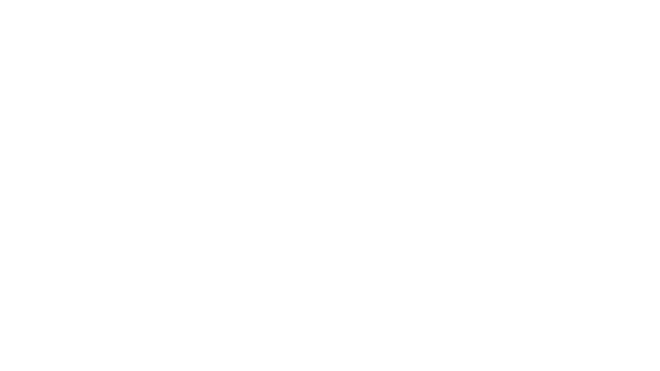What is the name of the resort managing the excursion?
Answer the question using a single word or phrase, according to the image.

ACE Adventure Resort